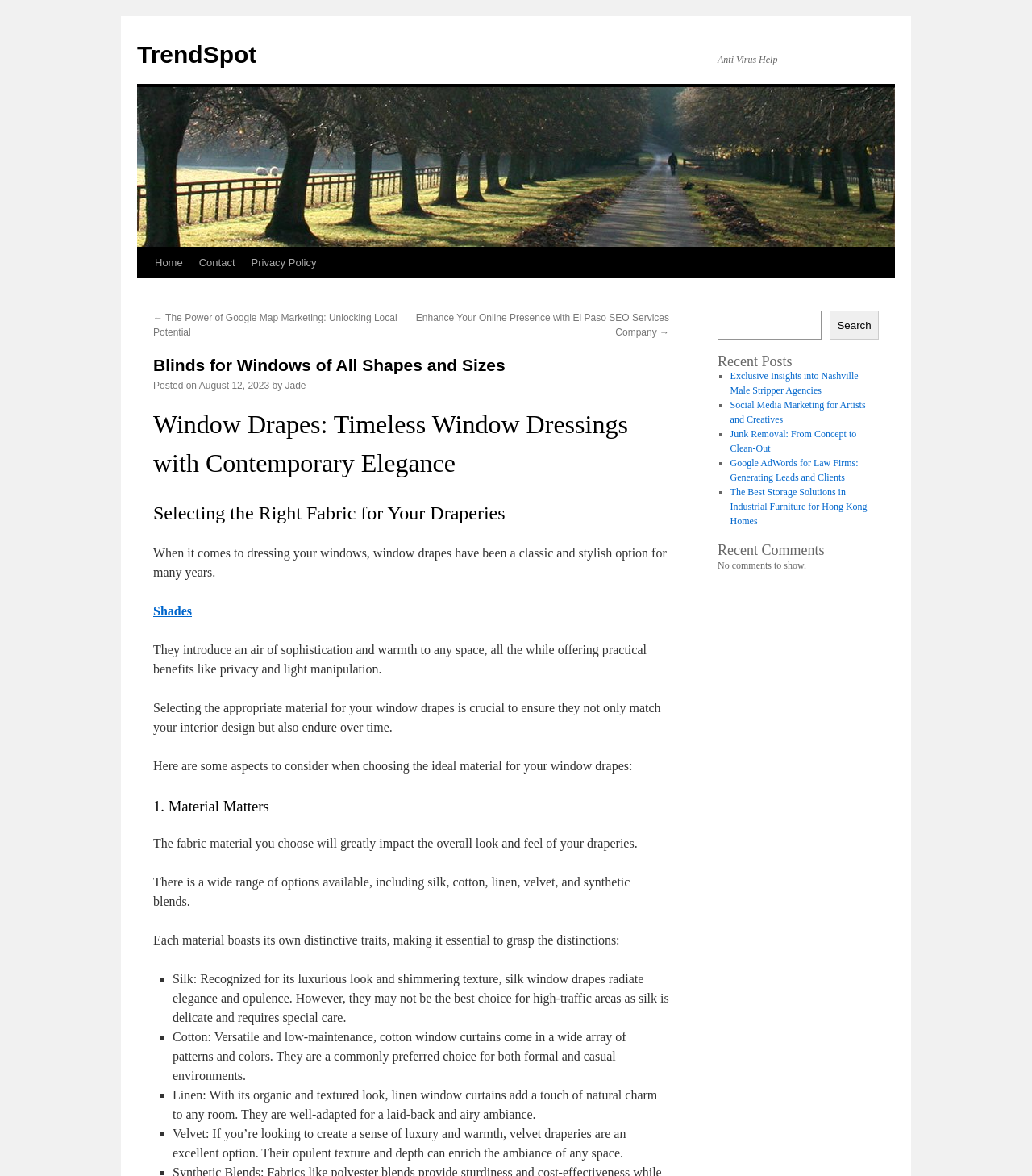Identify the bounding box coordinates of the specific part of the webpage to click to complete this instruction: "Read the 'Window Drapes: Timeless Window Dressings with Contemporary Elegance' article".

[0.148, 0.345, 0.648, 0.41]